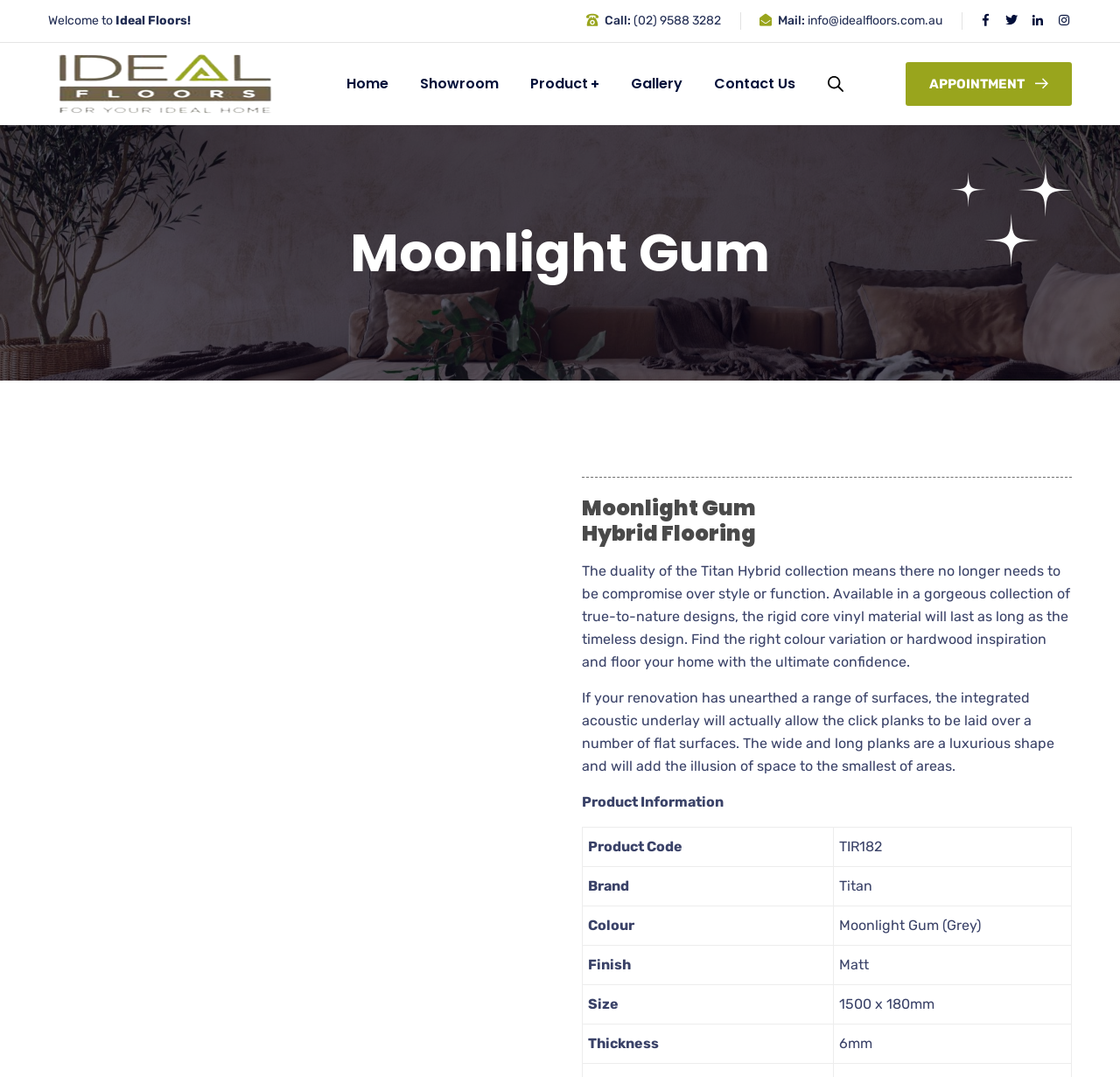Using the information in the image, could you please answer the following question in detail:
What is the name of the flooring product?

The name of the flooring product can be found in the heading 'Moonlight Gum Hybrid Flooring' which is a subheading of the main heading 'Moonlight Gum'. This heading is located at the top of the webpage and provides the name of the product being described.